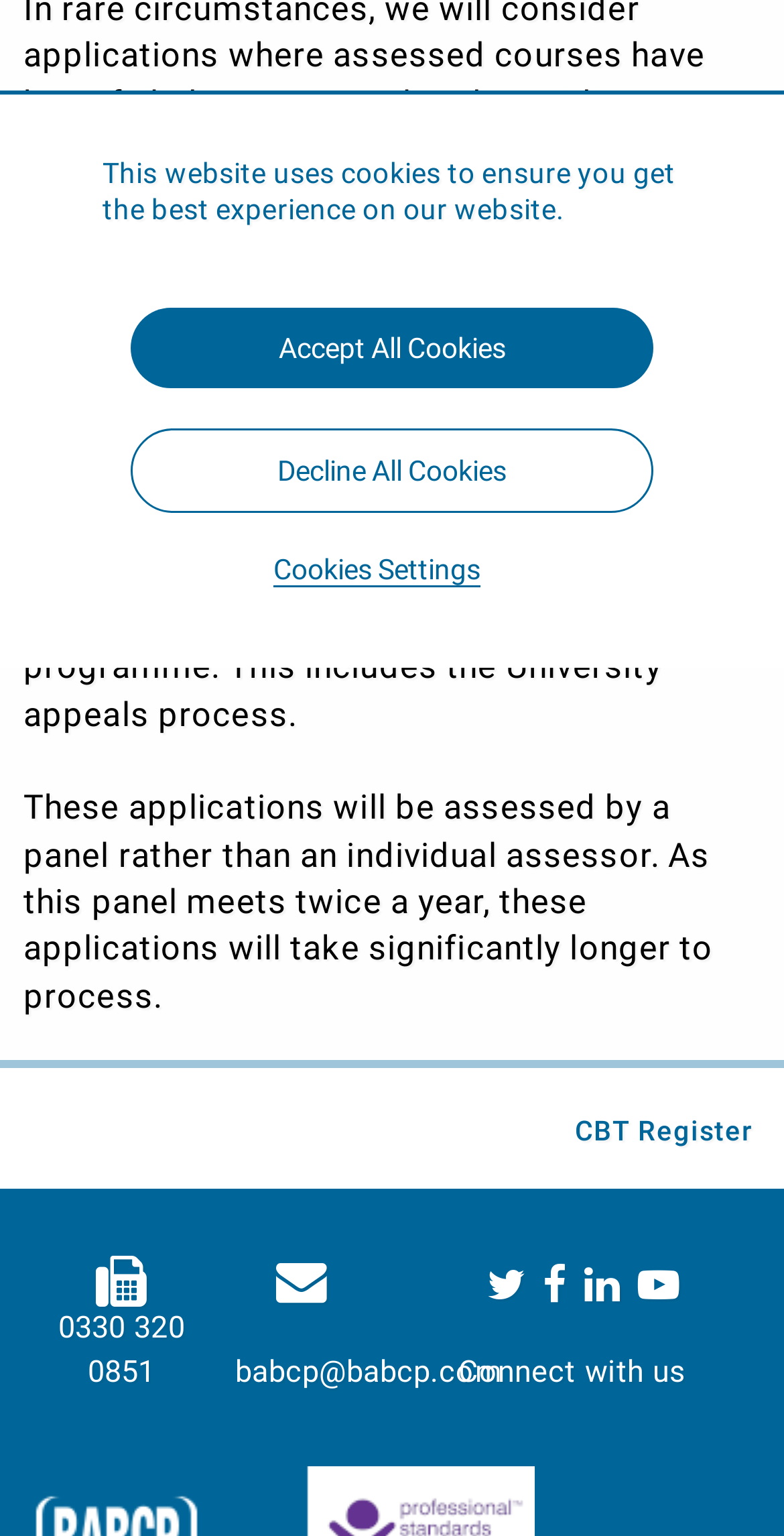Given the webpage screenshot, identify the bounding box of the UI element that matches this description: "April 16, 2023".

None